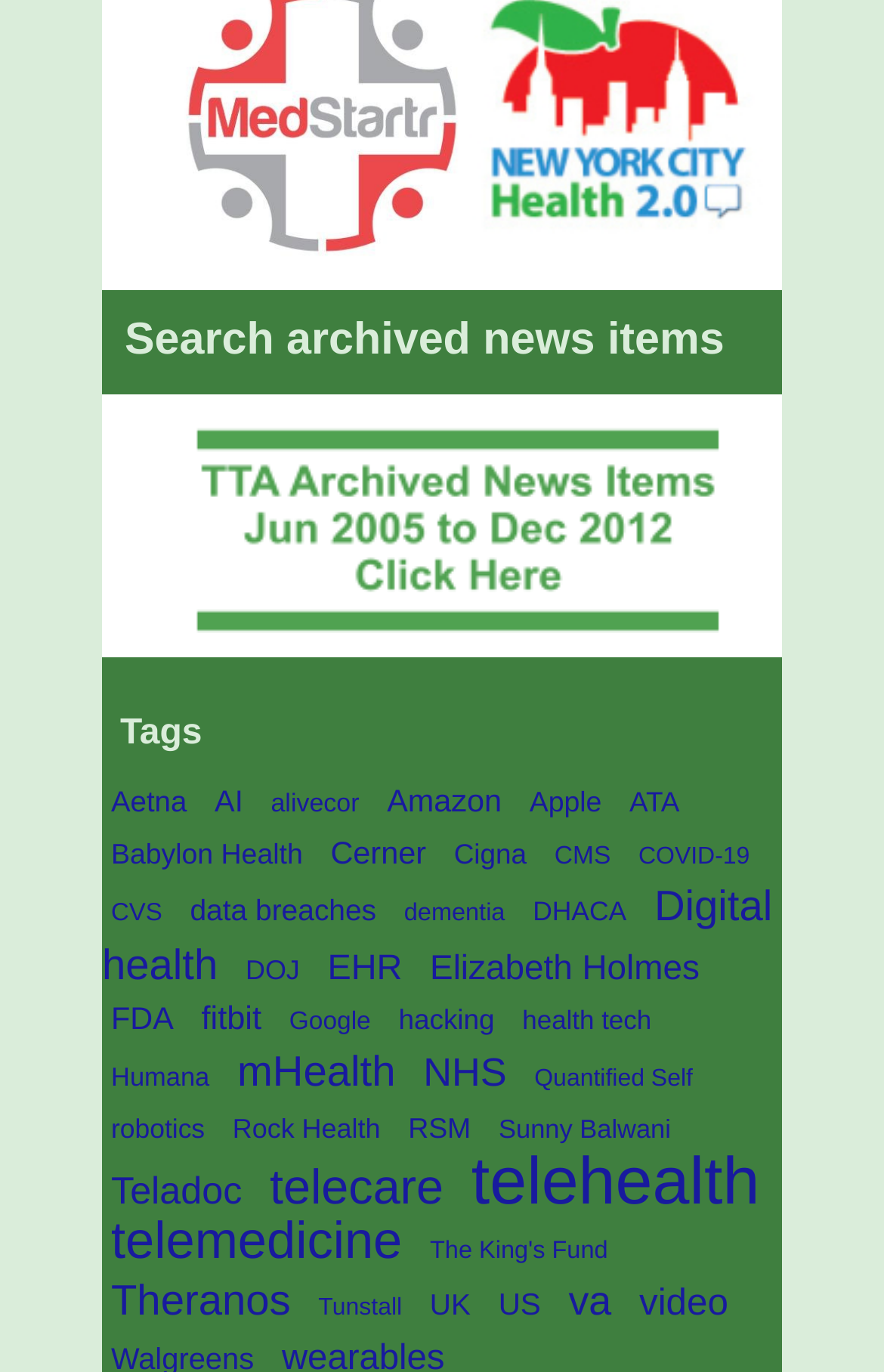Is there a tag related to COVID-19?
Refer to the image and provide a concise answer in one word or phrase.

Yes